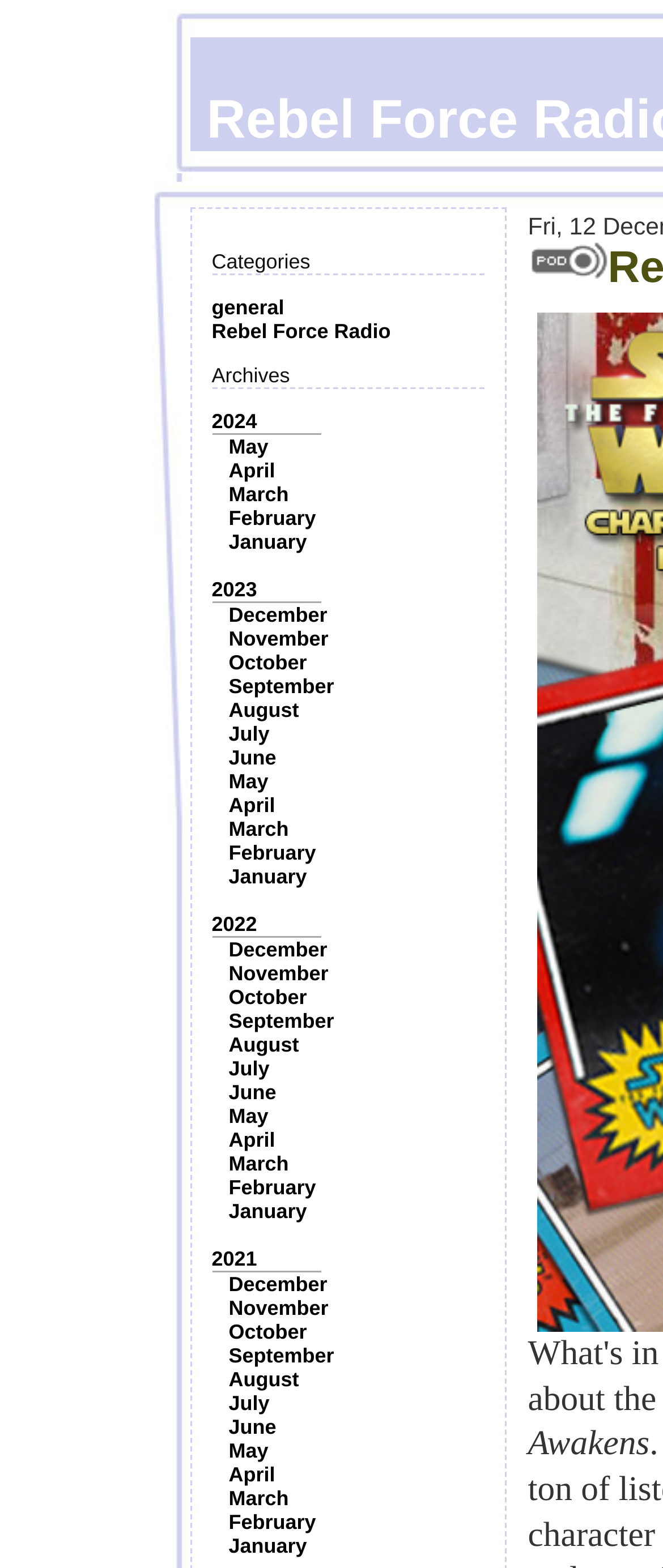Indicate the bounding box coordinates of the clickable region to achieve the following instruction: "Click on the 'general' category."

[0.319, 0.189, 0.429, 0.204]